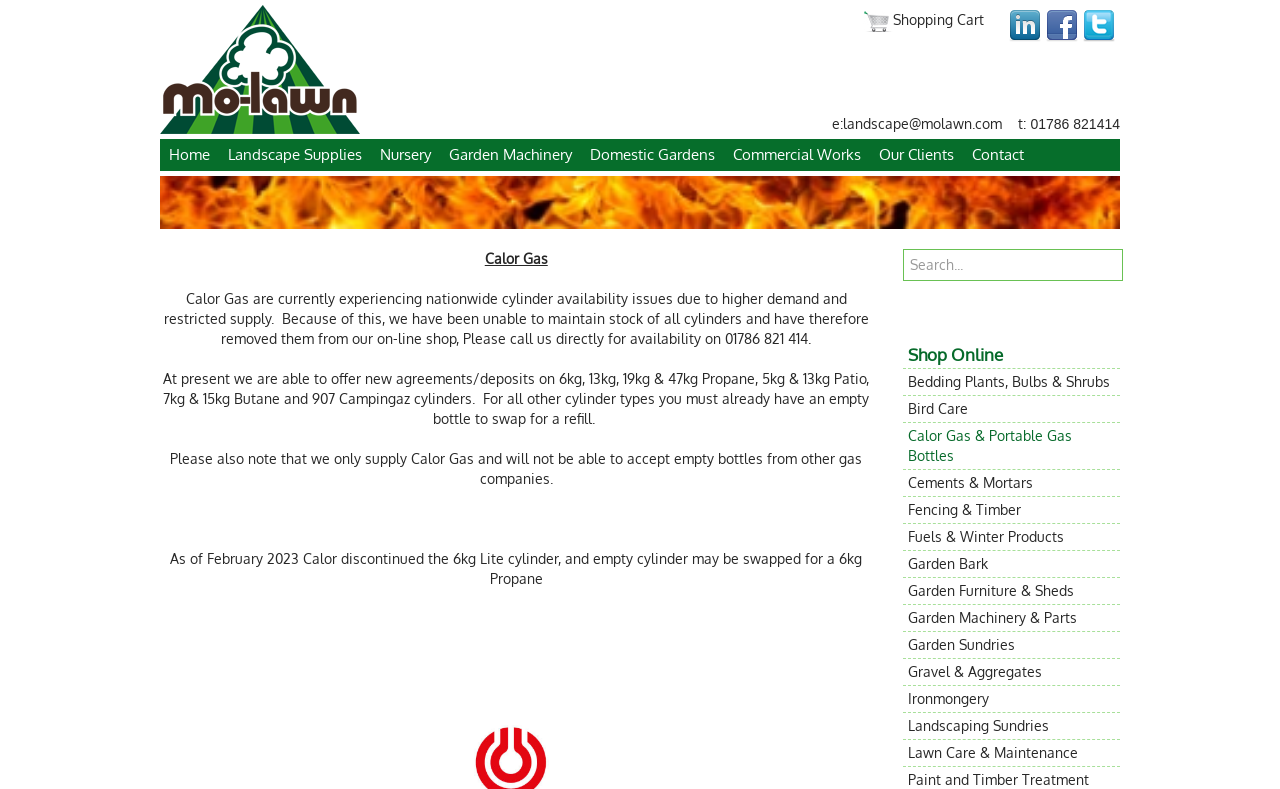Please examine the image and answer the question with a detailed explanation:
What is the company's policy on accepting empty bottles?

The webpage content states that the company only supplies Calor Gas and will not be able to accept empty bottles from other gas companies.